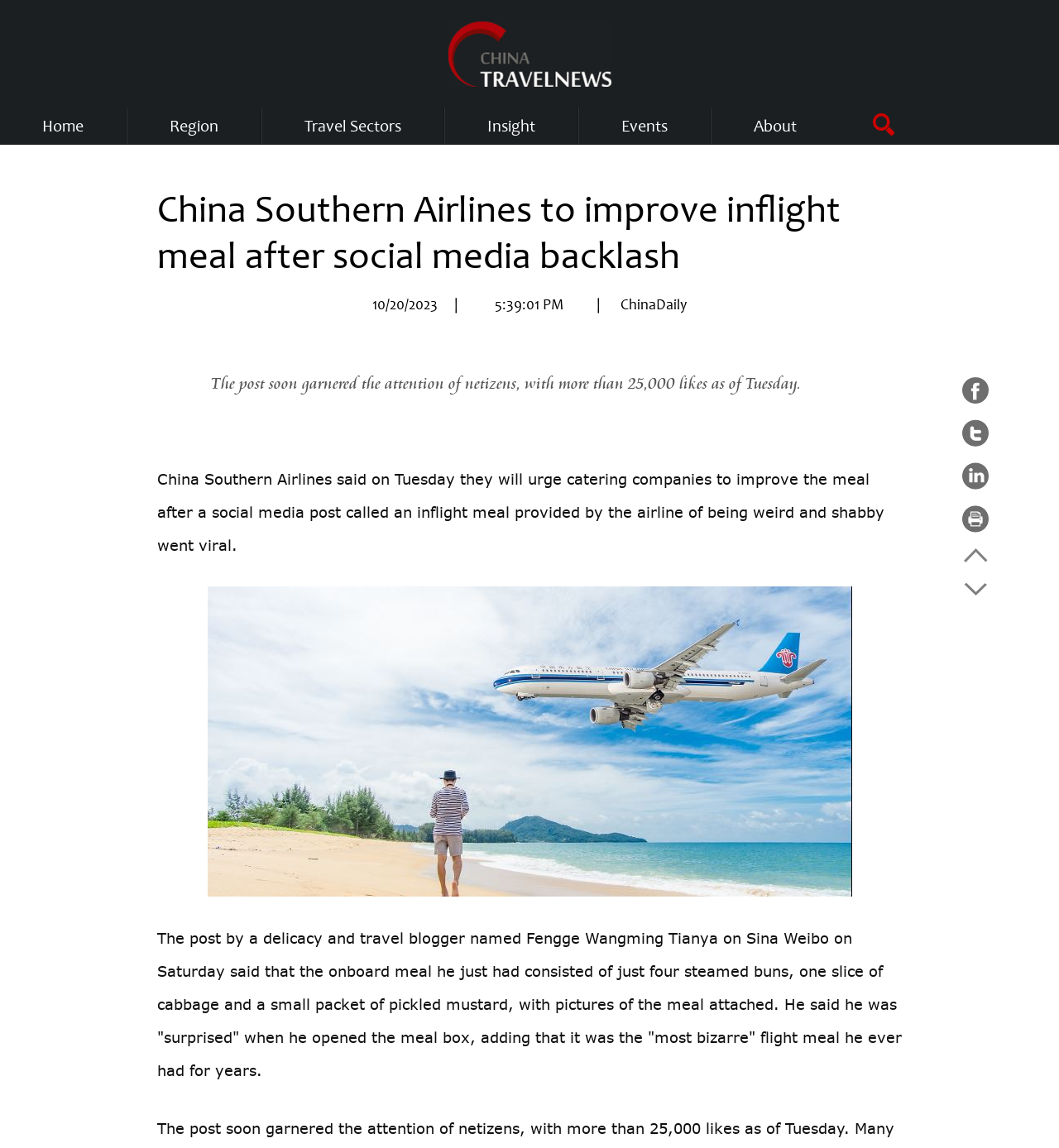Determine the bounding box for the described UI element: "About".

[0.712, 0.094, 0.752, 0.126]